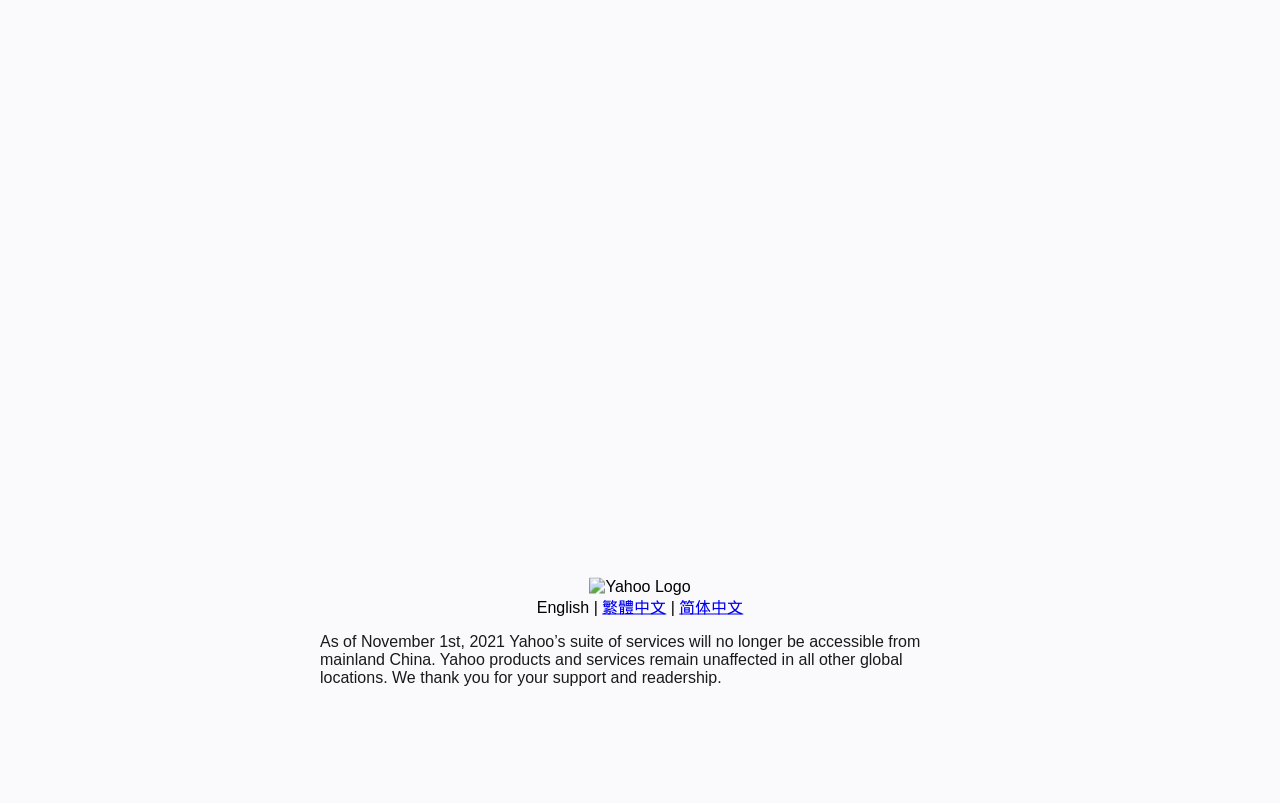Please find the bounding box for the following UI element description. Provide the coordinates in (top-left x, top-left y, bottom-right x, bottom-right y) format, with values between 0 and 1: English

[0.419, 0.745, 0.46, 0.767]